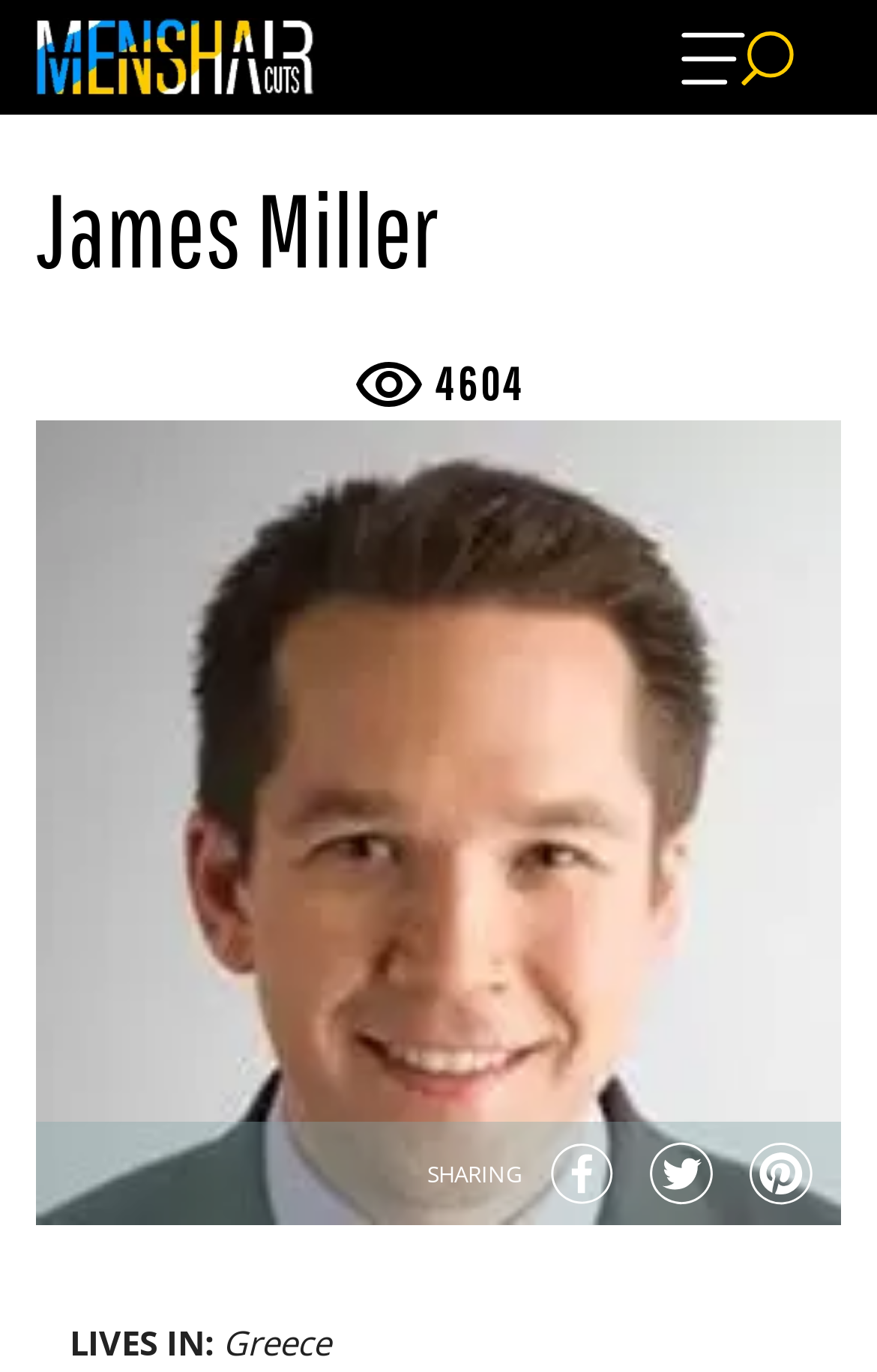Describe all the visual and textual components of the webpage comprehensively.

The webpage is about James Miller, a contributor author on MensHaircuts.com. At the top left, there is a link to the website's homepage, accompanied by a small image with the same link. Below this, the author's name "James Miller" is prominently displayed as a heading, taking up most of the width of the page.

On the right side of the page, there is a small image, likely a profile picture of the author. Next to it, the text "4604" is displayed, possibly indicating the number of articles written by the author.

Further down, there is a section for social media sharing, labeled as "SHARING". This section contains links to Facebook, Twitter, and Pinterest, allowing users to share the author's content on these platforms.

At the bottom of the page, there is a brief bio of the author, stating that he "LIVES IN: Greece".